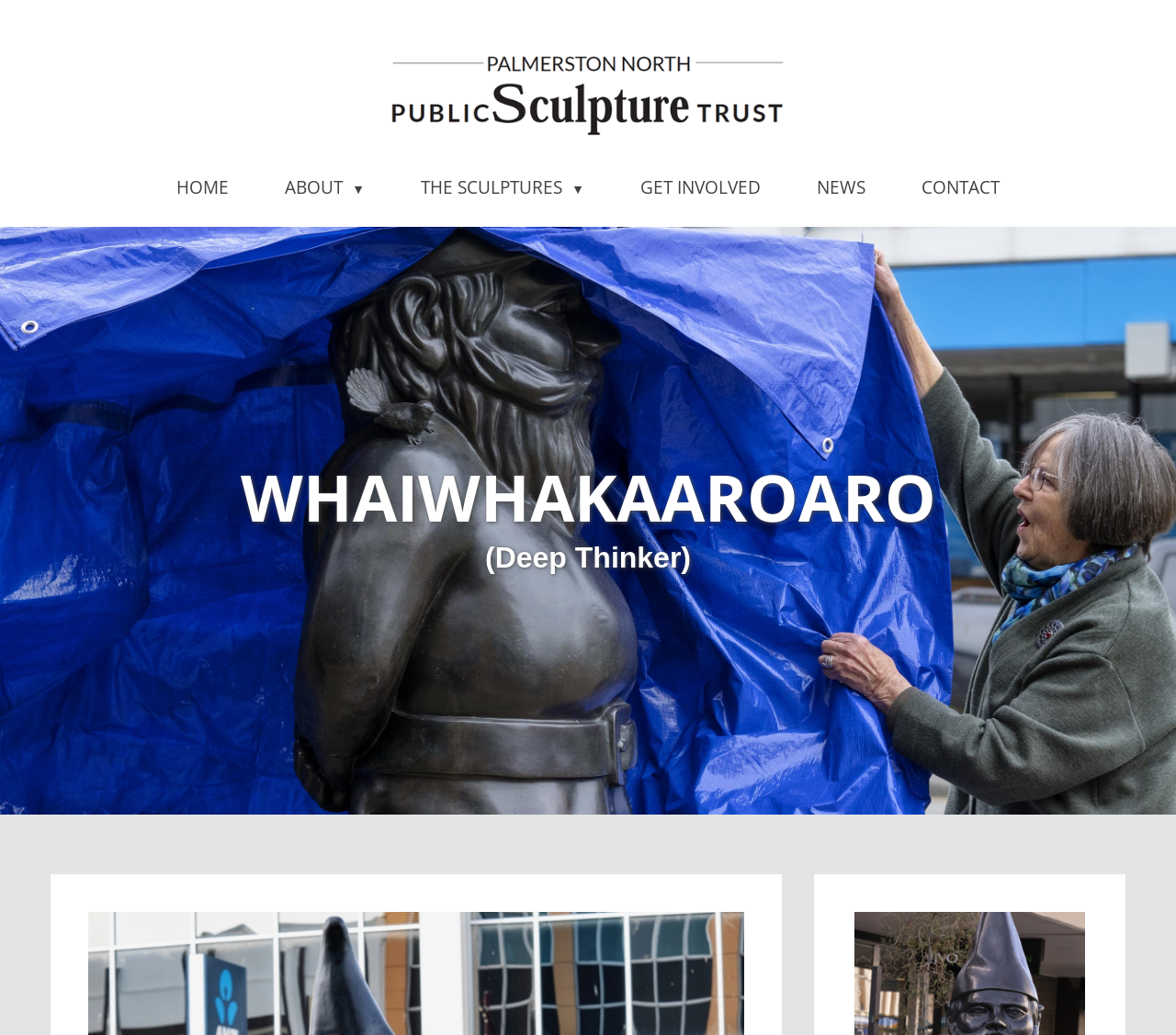Find the bounding box coordinates for the HTML element described in this sentence: "The Sculptures▼ ▼". Provide the coordinates as four float numbers between 0 and 1, in the format [left, top, right, bottom].

[0.336, 0.161, 0.519, 0.201]